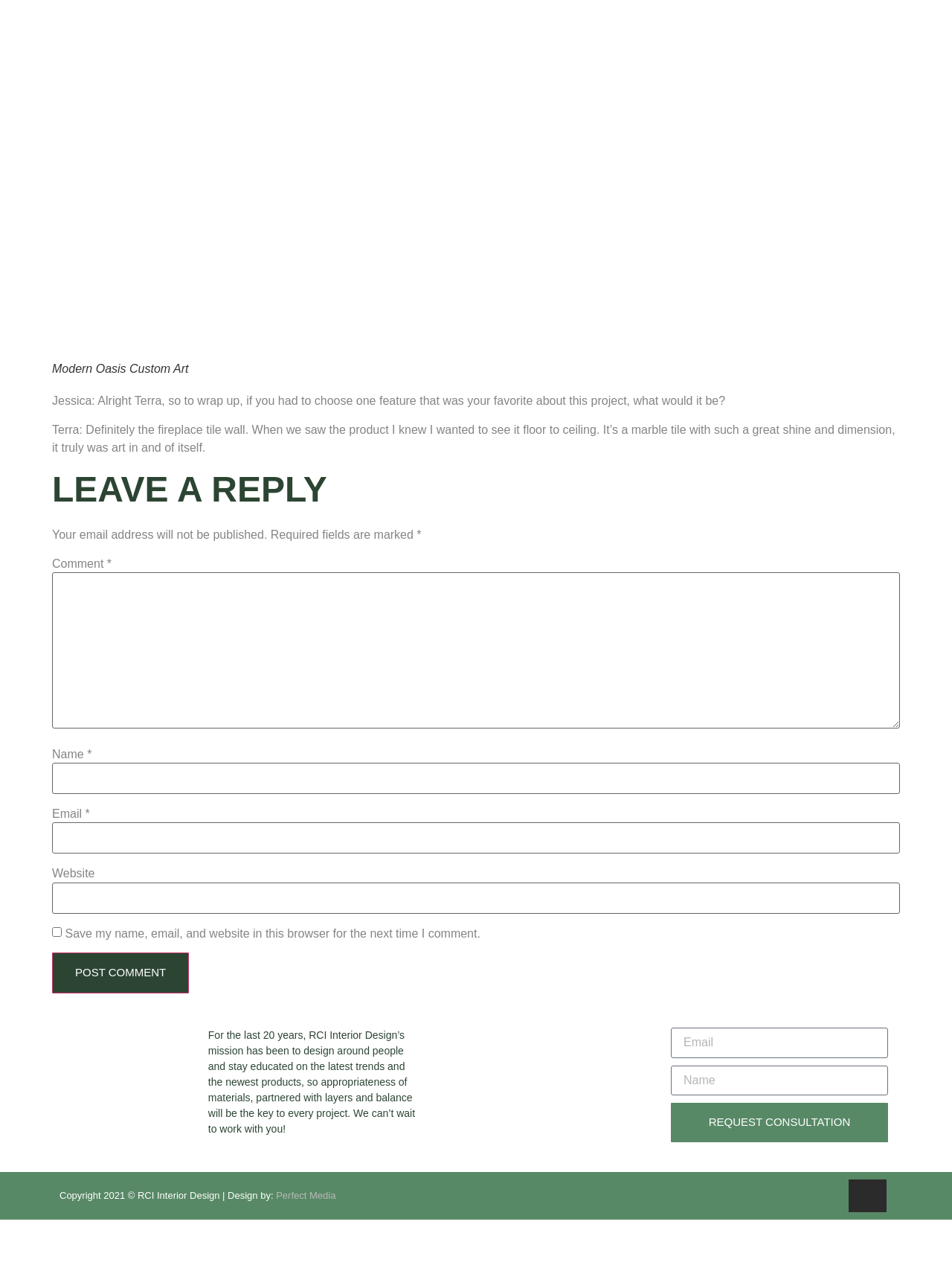Extract the bounding box coordinates of the UI element described by: "parent_node: Search for: value="Search"". The coordinates should include four float numbers ranging from 0 to 1, e.g., [left, top, right, bottom].

None